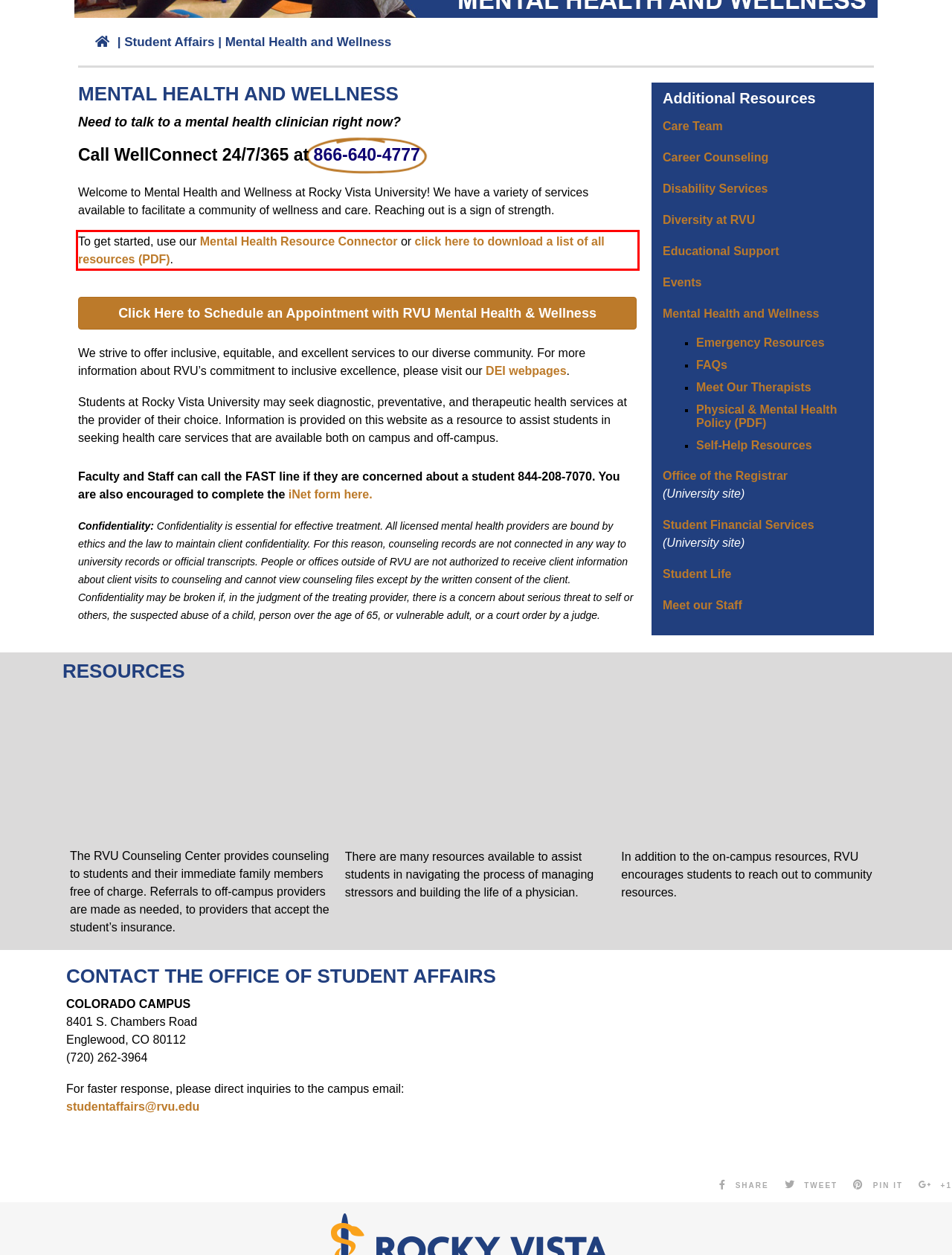Using the provided screenshot of a webpage, recognize and generate the text found within the red rectangle bounding box.

To get started, use our Mental Health Resource Connector or click here to download a list of all resources (PDF).